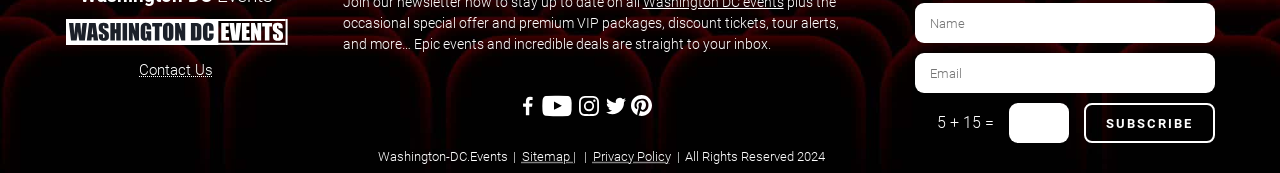What is the link next to 'Washington-DC.'?
Look at the image and construct a detailed response to the question.

The StaticText 'Washington-DC.' is followed by another StaticText 'Events', indicating that the link next to 'Washington-DC.' is 'Events'.